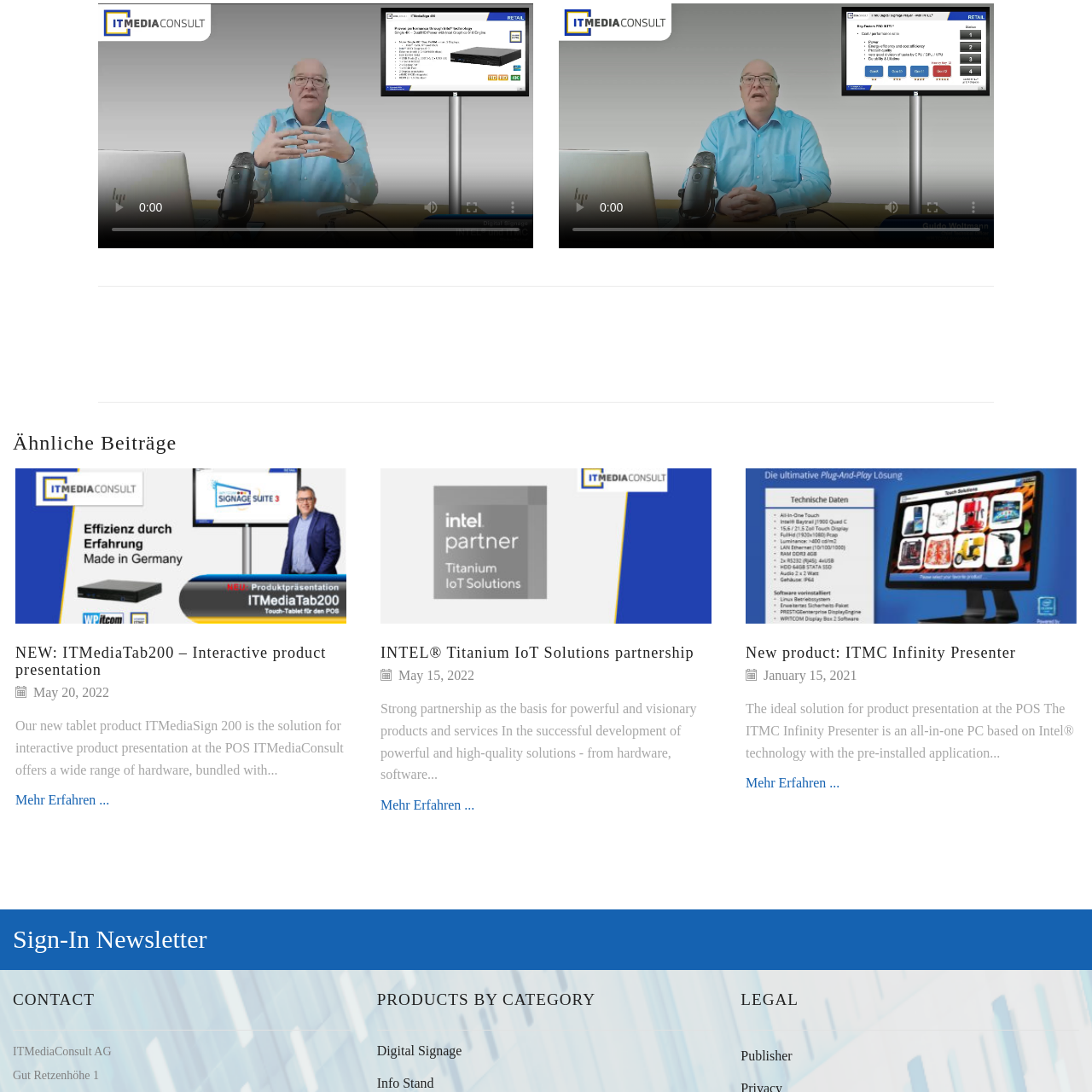Describe the contents of the image that is surrounded by the red box in a detailed manner.

The image represents the product ITMediaTab200, designed for interactive presentations in various sectors, including retail, hospitality, and industry. This innovative tablet solution enhances customer engagement at points of sale (POS) by showcasing products effectively. The accompanying text highlights its potential for improving sales presentations, emphasizing the tablet's versatility and impact on consumer interactions. Ideal for businesses seeking modern technology to elevate their presentation strategies, the ITMediaTab200 stands out as a key component in a contemporary marketing toolkit.